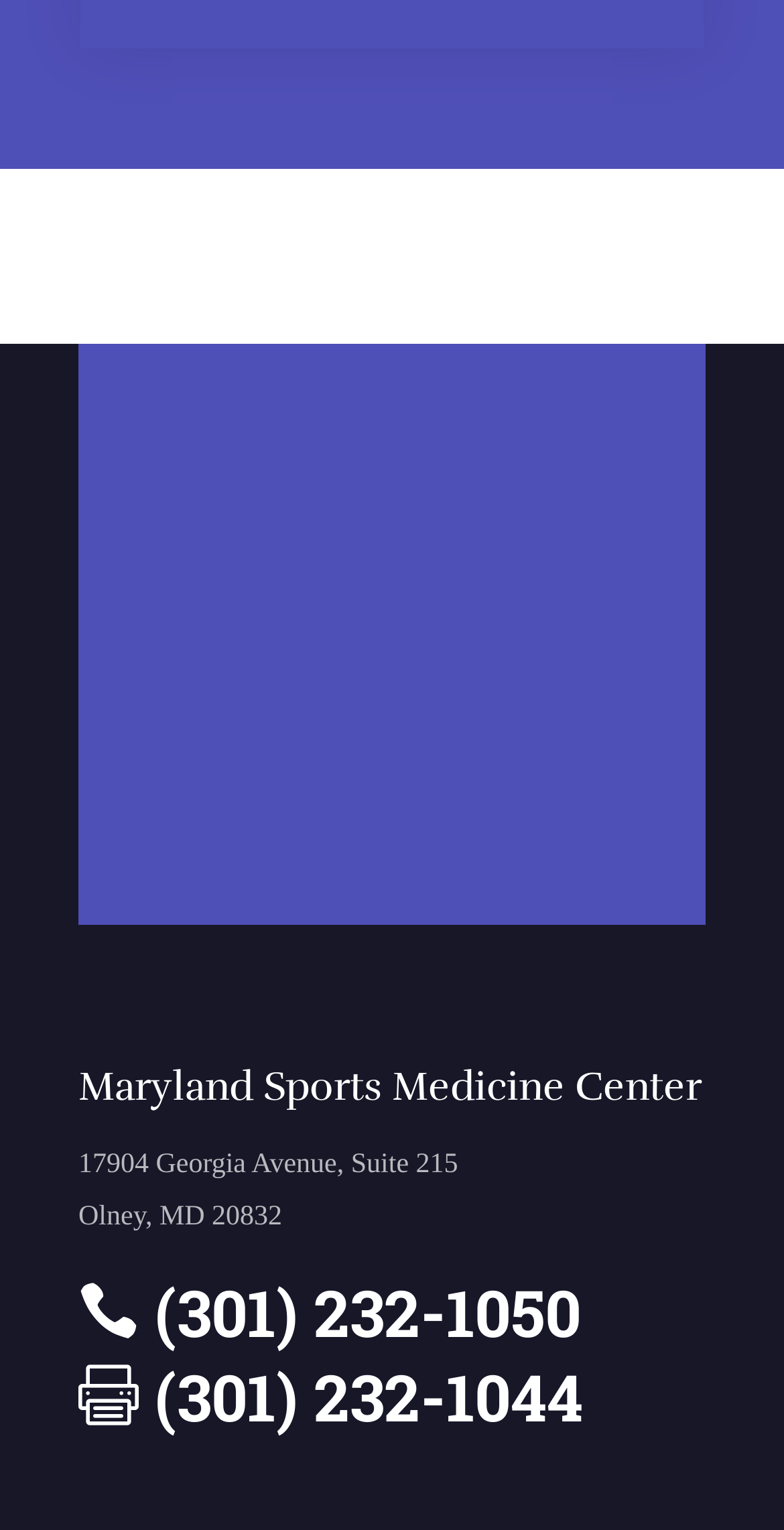What is the fax number of the office?
Based on the screenshot, answer the question with a single word or phrase.

(301) 232-1044